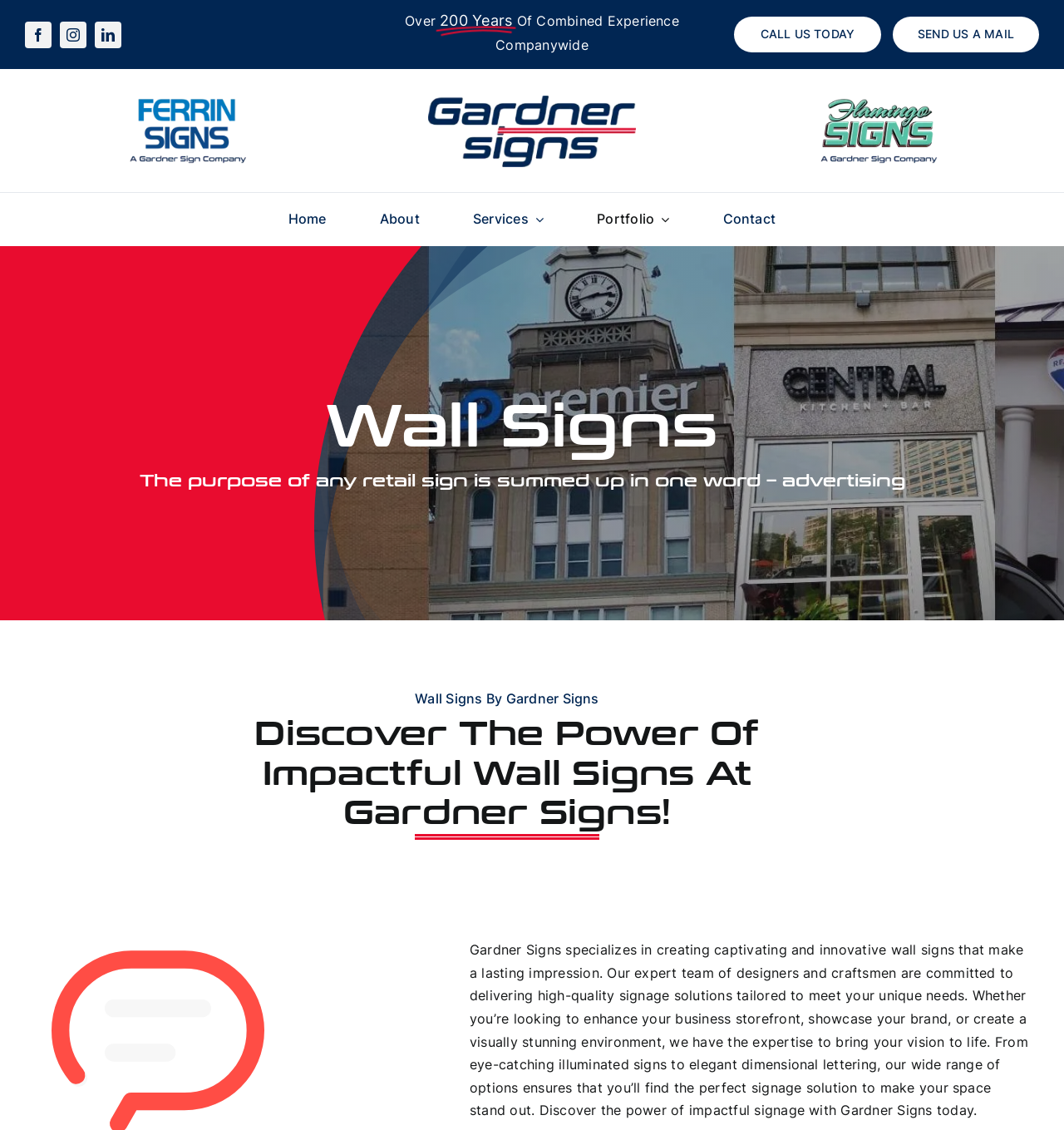Construct a thorough caption encompassing all aspects of the webpage.

The webpage is about Wall Signs by Gardner Signs, a company that specializes in creating captivating and innovative wall signs. At the top left corner, there are three social media links: Facebook, Instagram, and LinkedIn. Next to them, there is a text "Over 200 Years Of Combined Experience Companywide". 

Below the social media links, there are two call-to-action links: "CALL US TODAY" and "SEND US A MAIL". On the left side, there are three company logos: FerrinSigns, Gardner-Signs-Logo, and FlamingoSigns, each with a link to its respective company. 

On the top right side, there is a main navigation menu with links to "Home", "About", "Services", "Portfolio", and "Contact". Below the navigation menu, there is a large heading "Wall Signs" that spans across the page. 

Under the heading, there is a paragraph of text that explains the purpose of retail signs, followed by a subheading "Wall Signs By Gardner Signs". Below the subheading, there is a longer paragraph of text that describes the services offered by Gardner Signs, including their expertise in creating high-quality signage solutions, their range of options, and their commitment to delivering impactful signage.